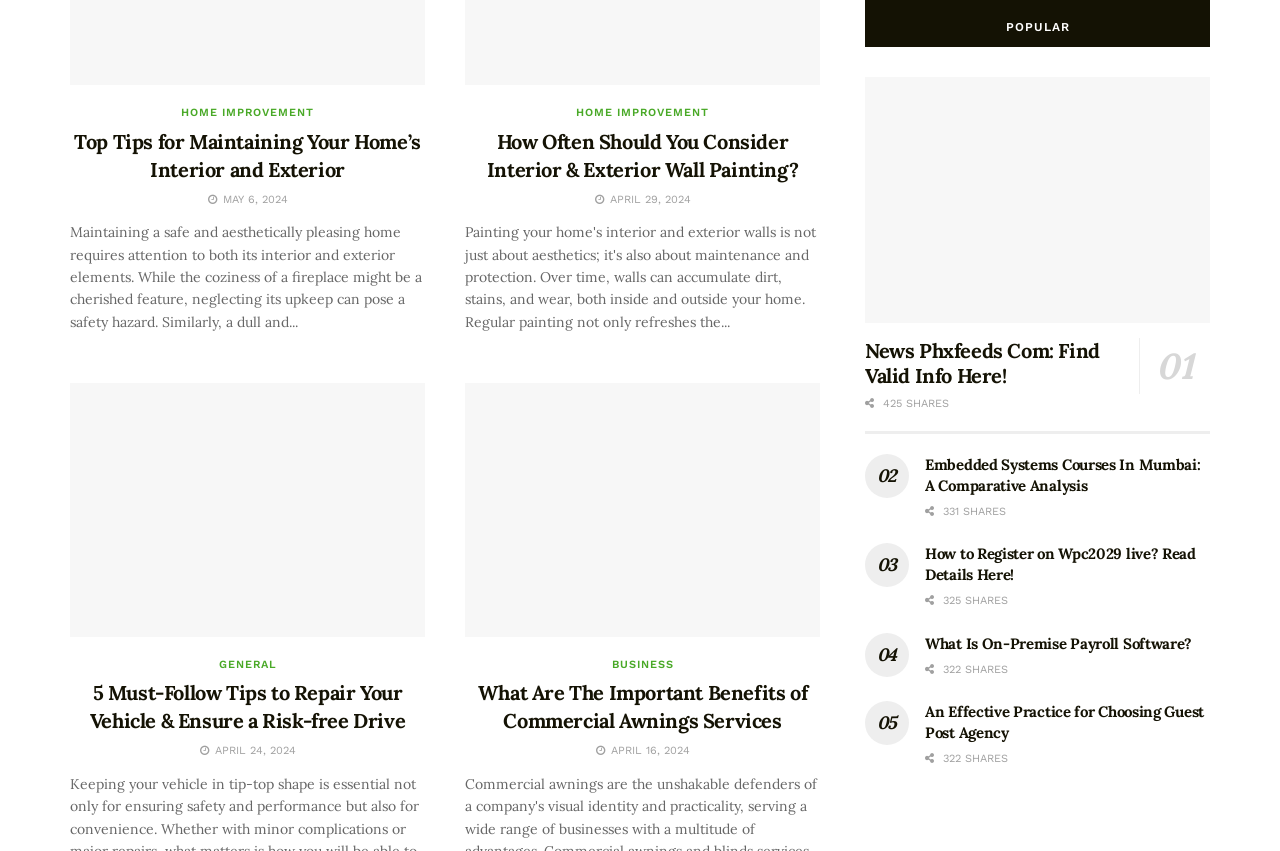Locate the bounding box coordinates of the area where you should click to accomplish the instruction: "Read 'Top Tips for Maintaining Your Home’s Interior and Exterior'".

[0.058, 0.151, 0.329, 0.214]